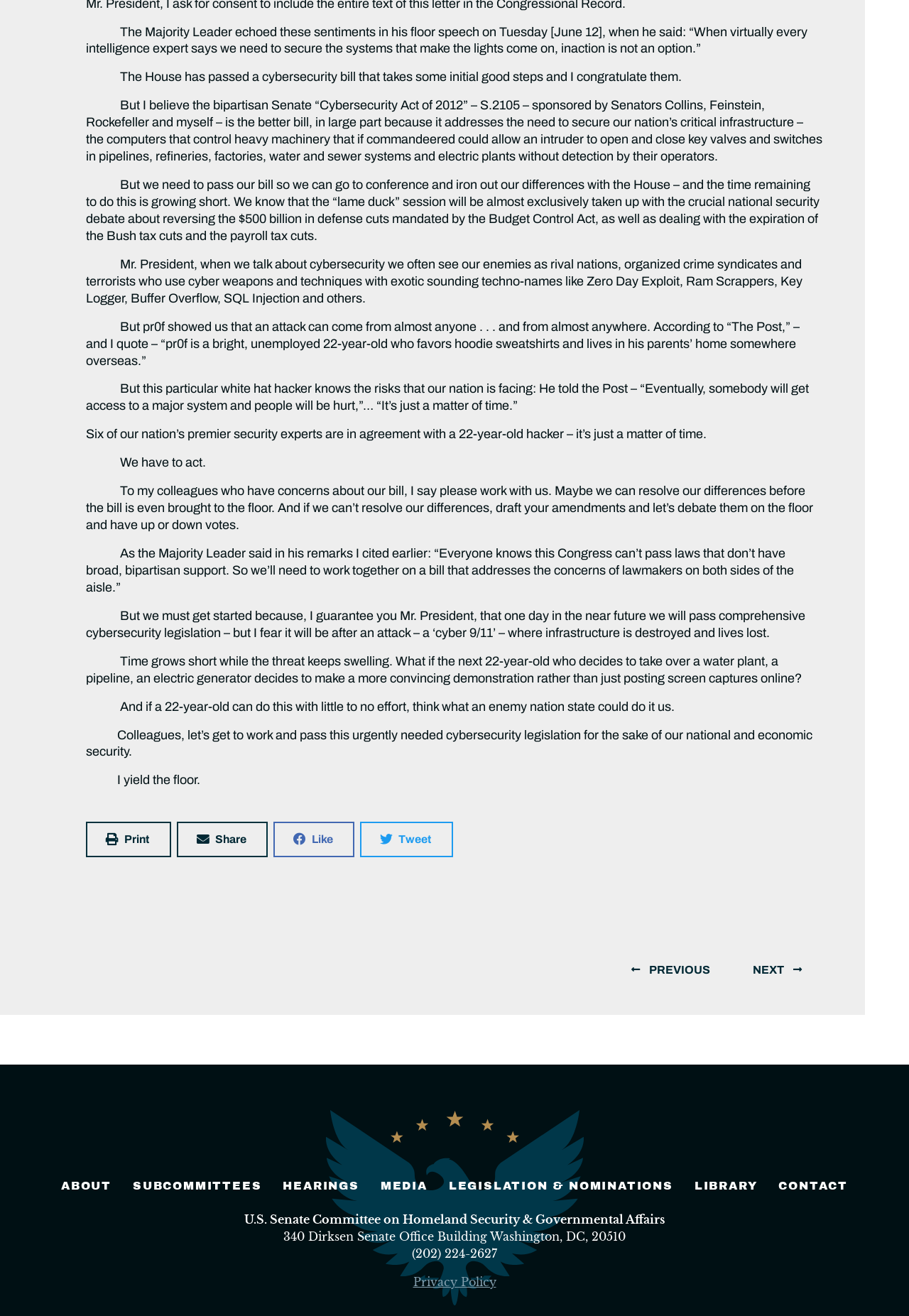Find the coordinates for the bounding box of the element with this description: "Tweet".

[0.396, 0.625, 0.498, 0.652]